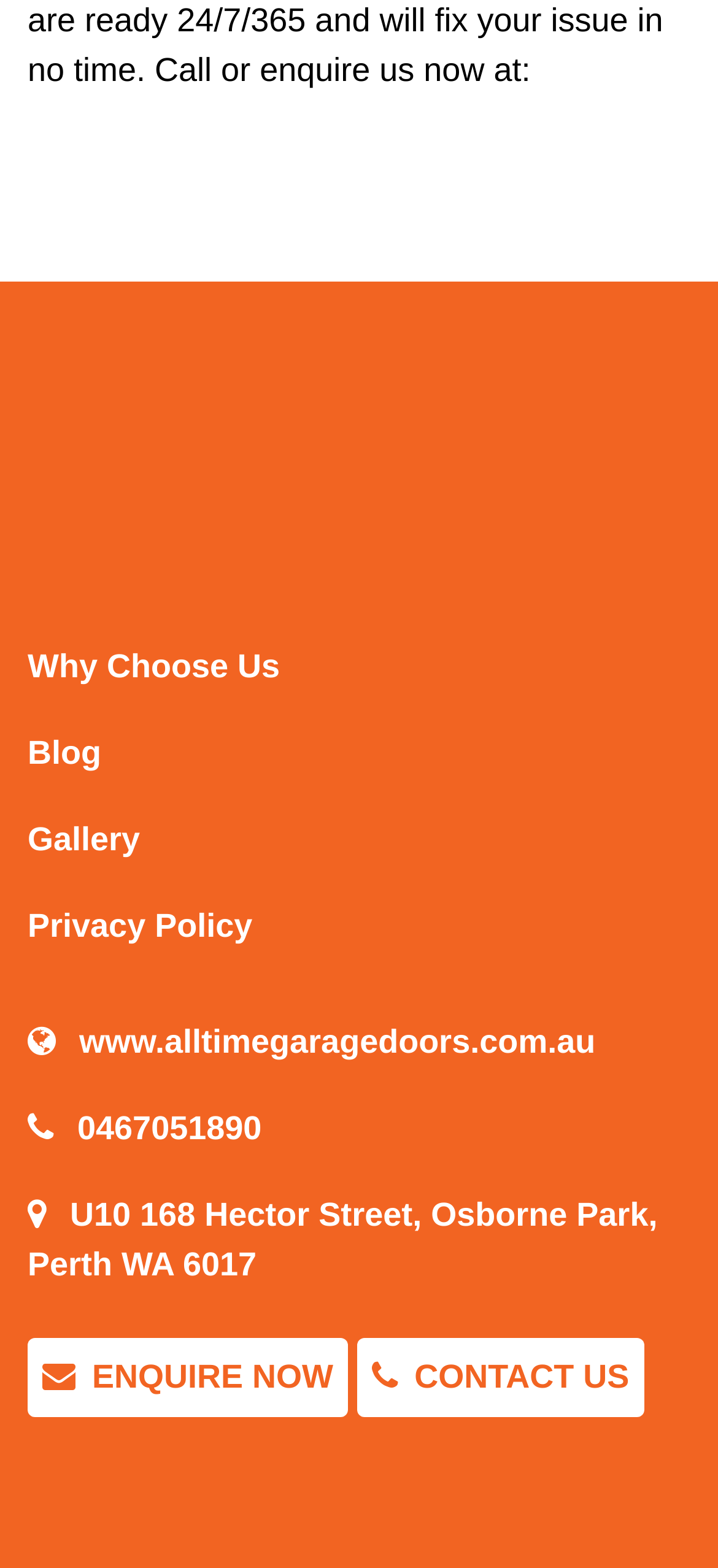Please locate the bounding box coordinates of the element that should be clicked to complete the given instruction: "Visit the blog".

[0.038, 0.469, 0.141, 0.492]